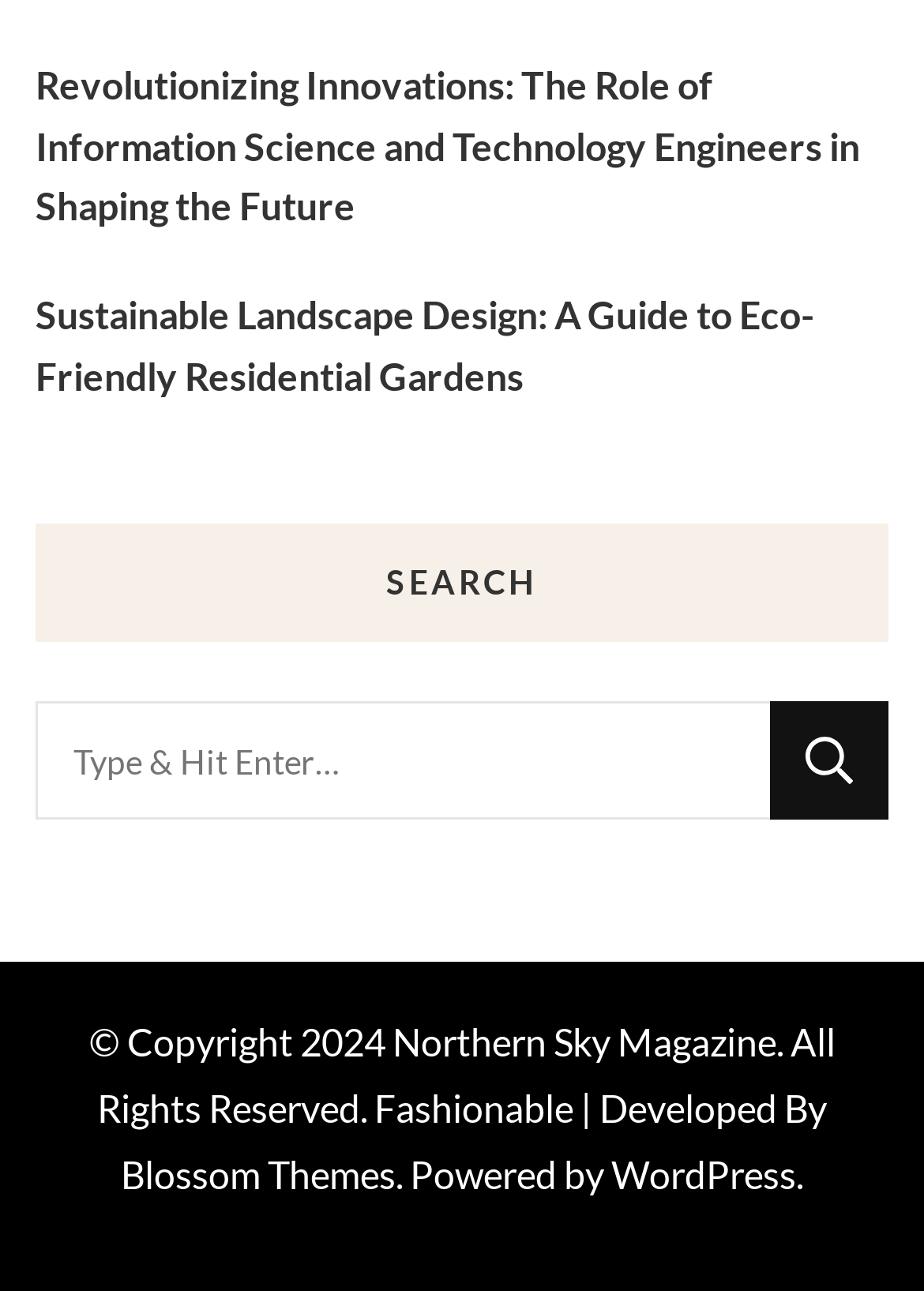Determine the bounding box coordinates of the region that needs to be clicked to achieve the task: "Check the copyright information".

[0.096, 0.789, 0.424, 0.824]